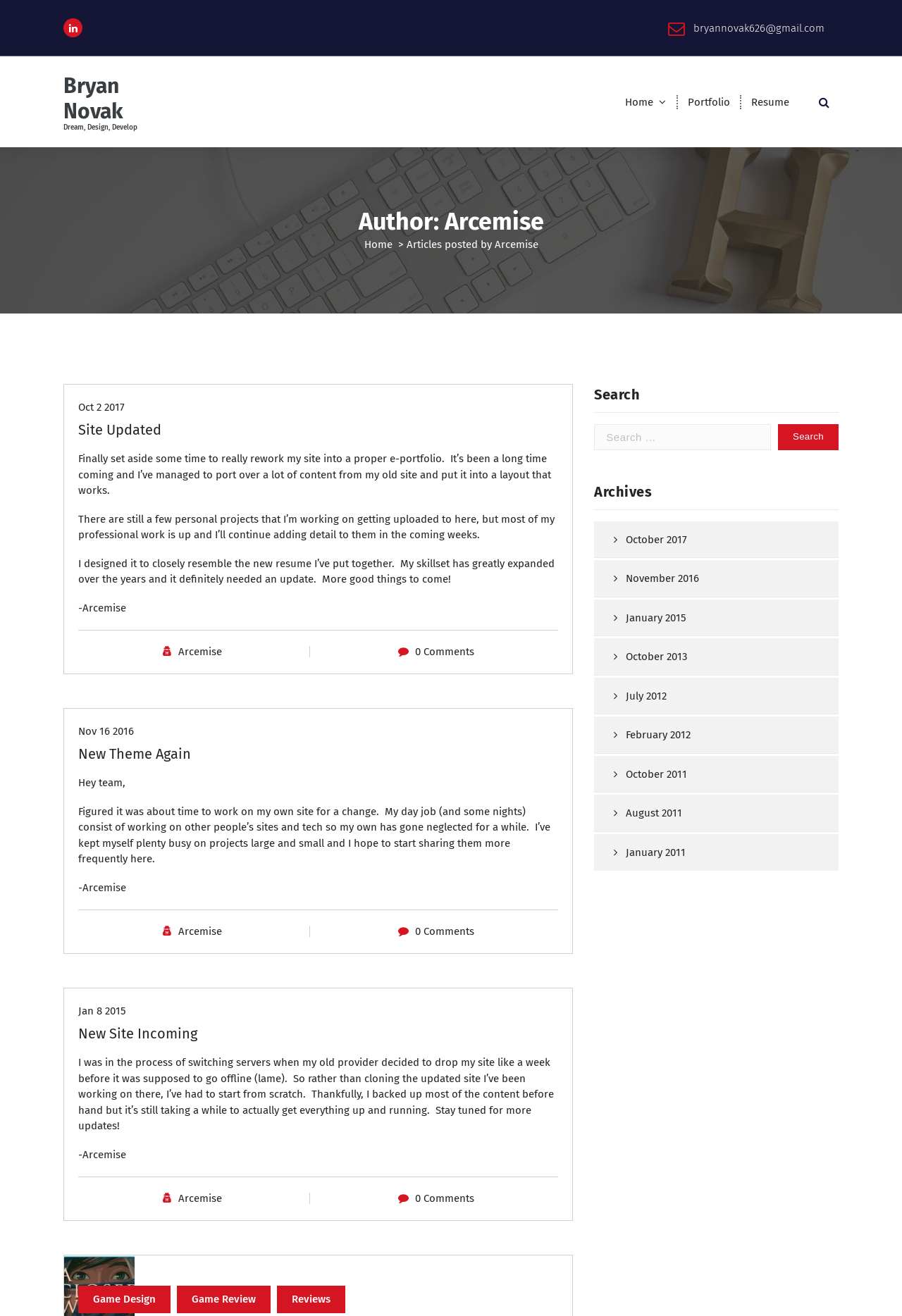Find the bounding box coordinates of the element I should click to carry out the following instruction: "View the Portfolio".

[0.75, 0.066, 0.822, 0.089]